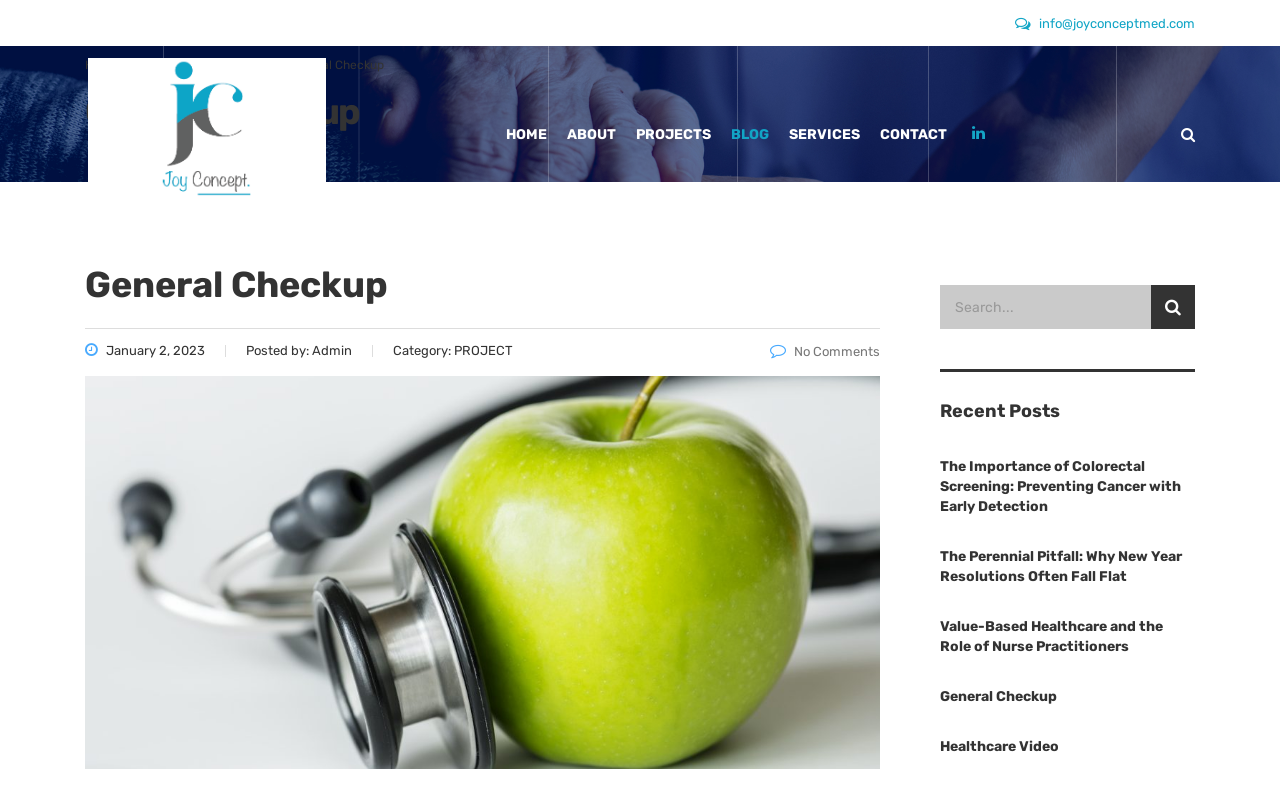Identify the bounding box coordinates for the element you need to click to achieve the following task: "contact us". The coordinates must be four float values ranging from 0 to 1, formatted as [left, top, right, bottom].

[0.679, 0.153, 0.747, 0.185]